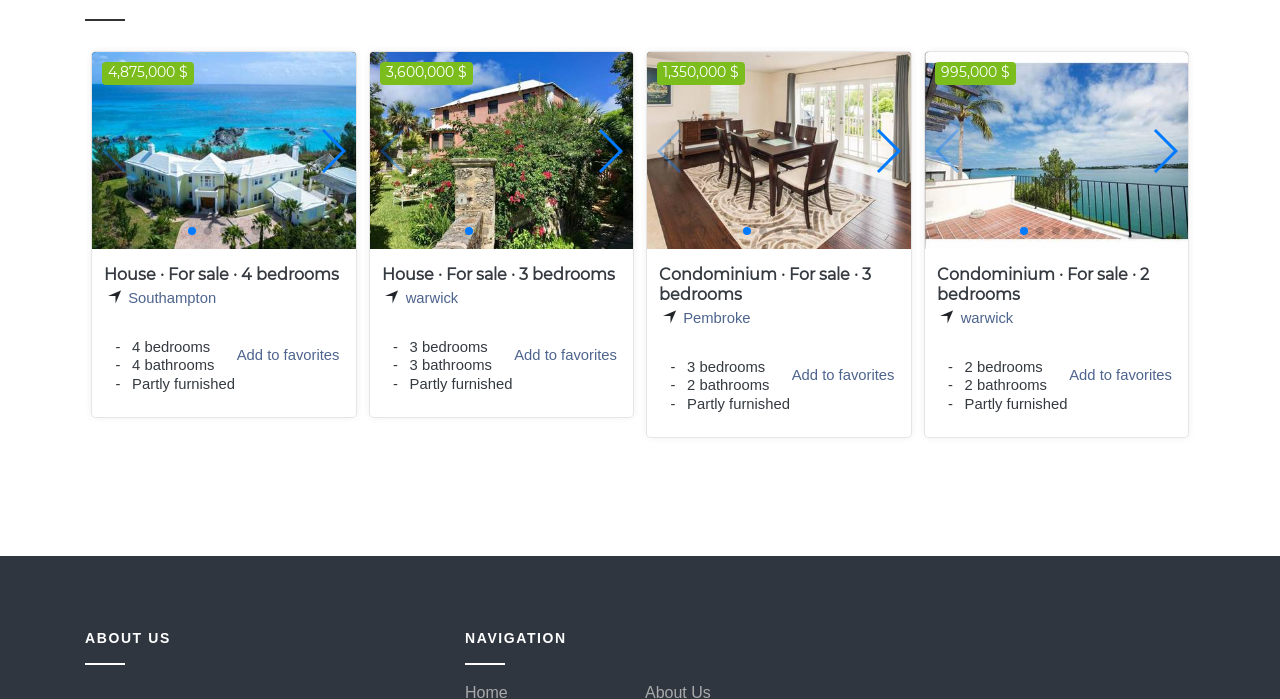Can you give a comprehensive explanation to the question given the content of the image?
What is the purpose of the 'Add to favorites' link?

The 'Add to favorites' link is likely used to save a house as a favorite, allowing users to easily access it later. This is inferred from the link's text and position, as well as the context of the webpage as a real estate listings site.